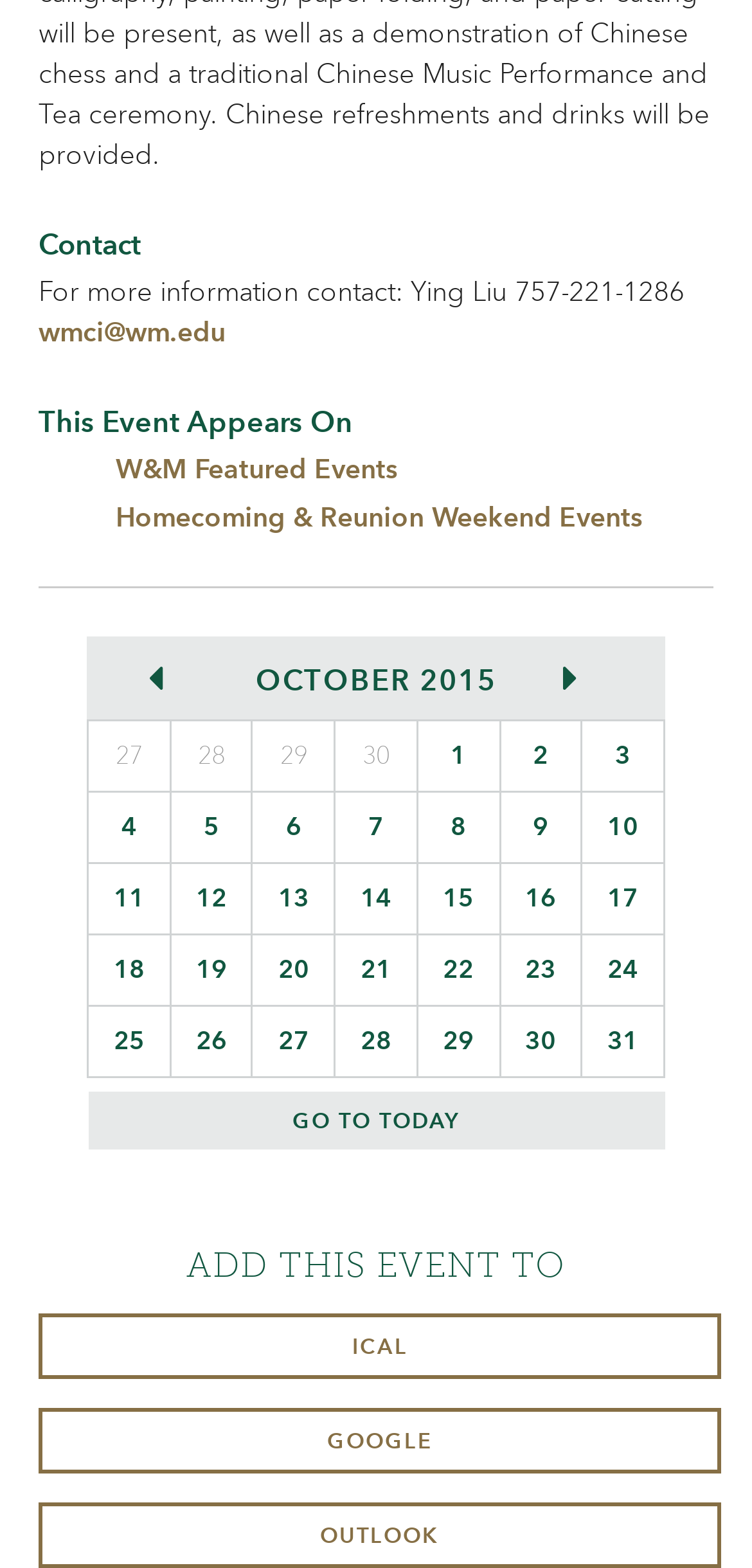Please identify the bounding box coordinates of the element on the webpage that should be clicked to follow this instruction: "View October 2015 calendar". The bounding box coordinates should be given as four float numbers between 0 and 1, formatted as [left, top, right, bottom].

[0.34, 0.406, 0.66, 0.458]